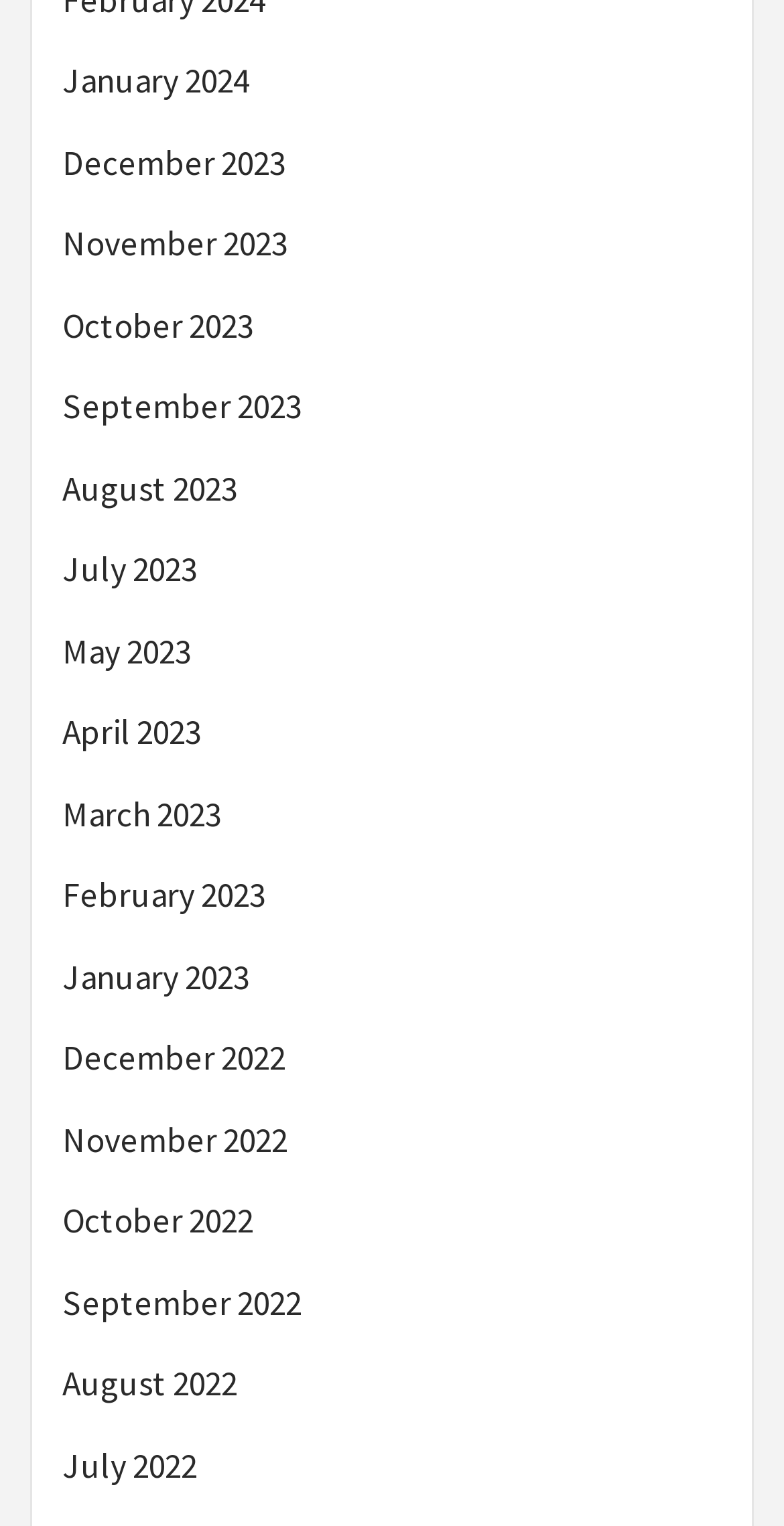How many links are there in the first half of the list? Based on the screenshot, please respond with a single word or phrase.

12